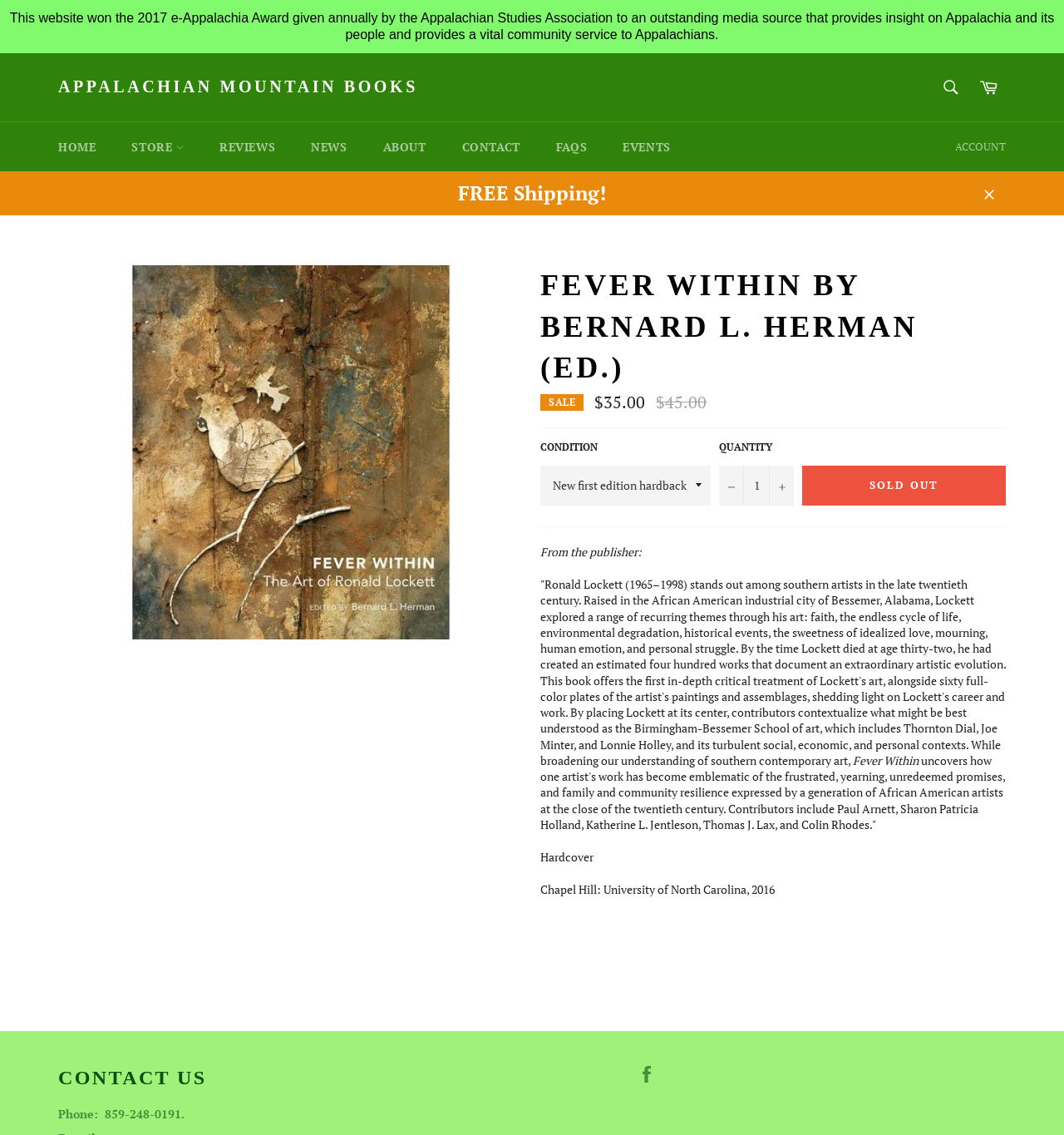What is the phone number for contact?
Refer to the image and provide a one-word or short phrase answer.

859-248-0191